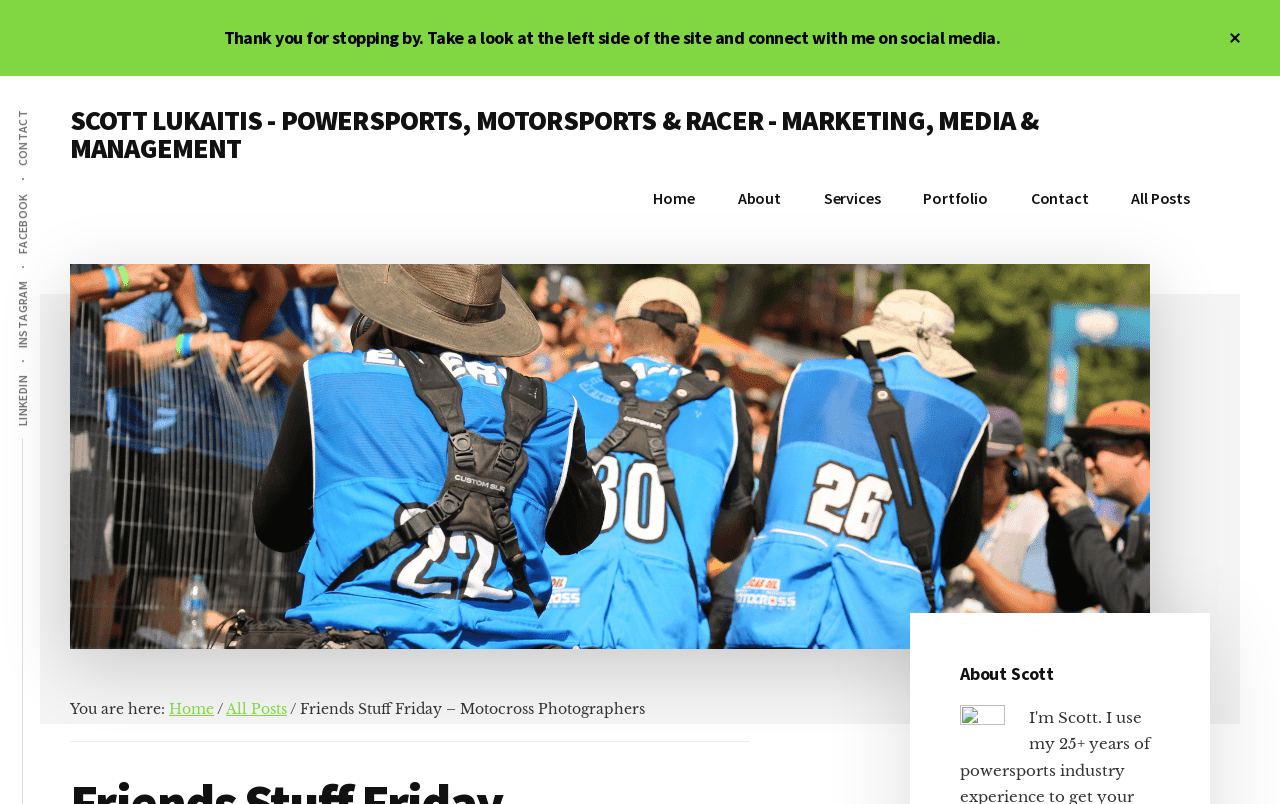Respond with a single word or phrase:
What social media platforms are mentioned on the webpage?

LinkedIn, Instagram, Facebook